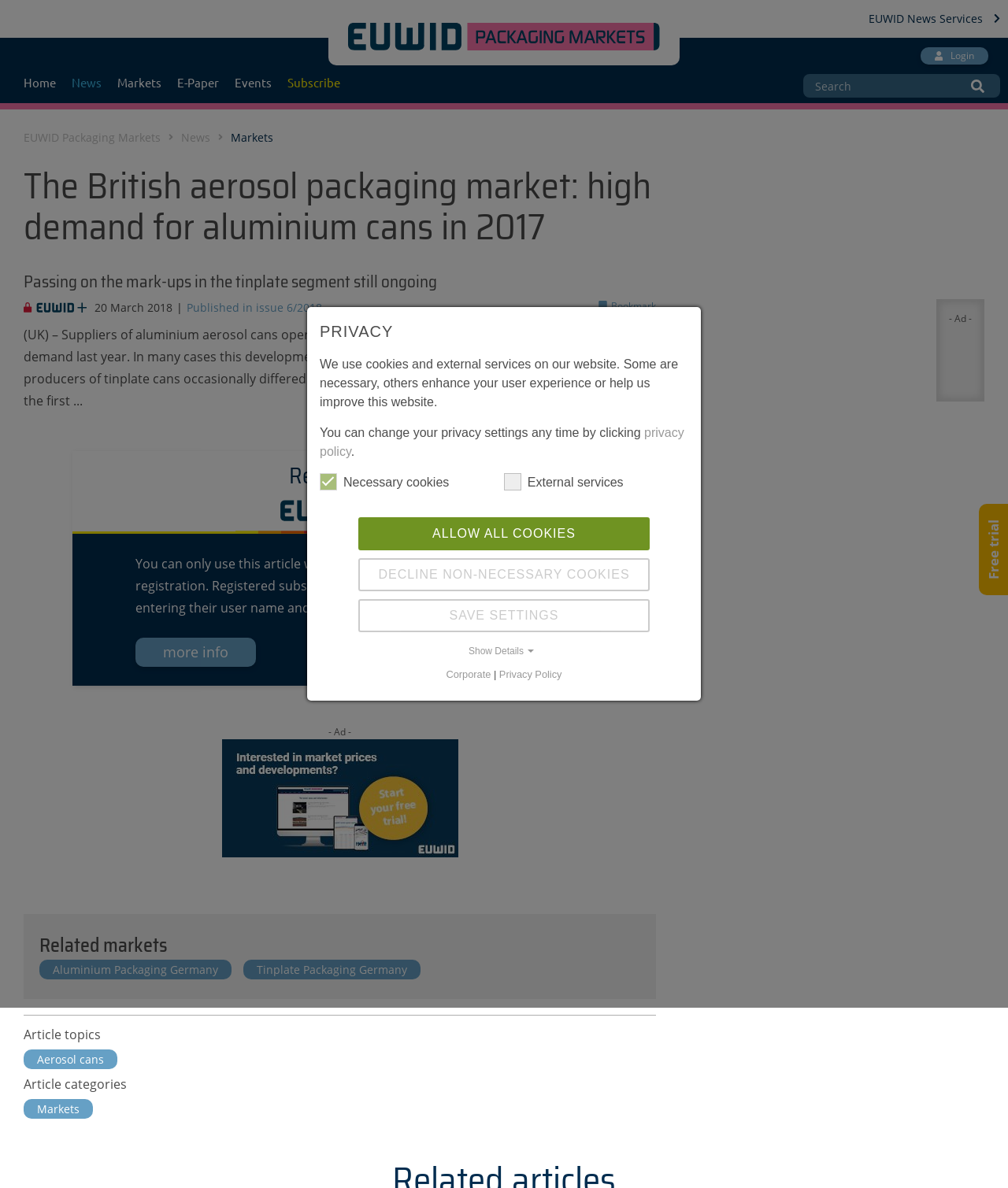Could you identify the text that serves as the heading for this webpage?

The British aerosol packaging market: high demand for aluminium cans in 2017